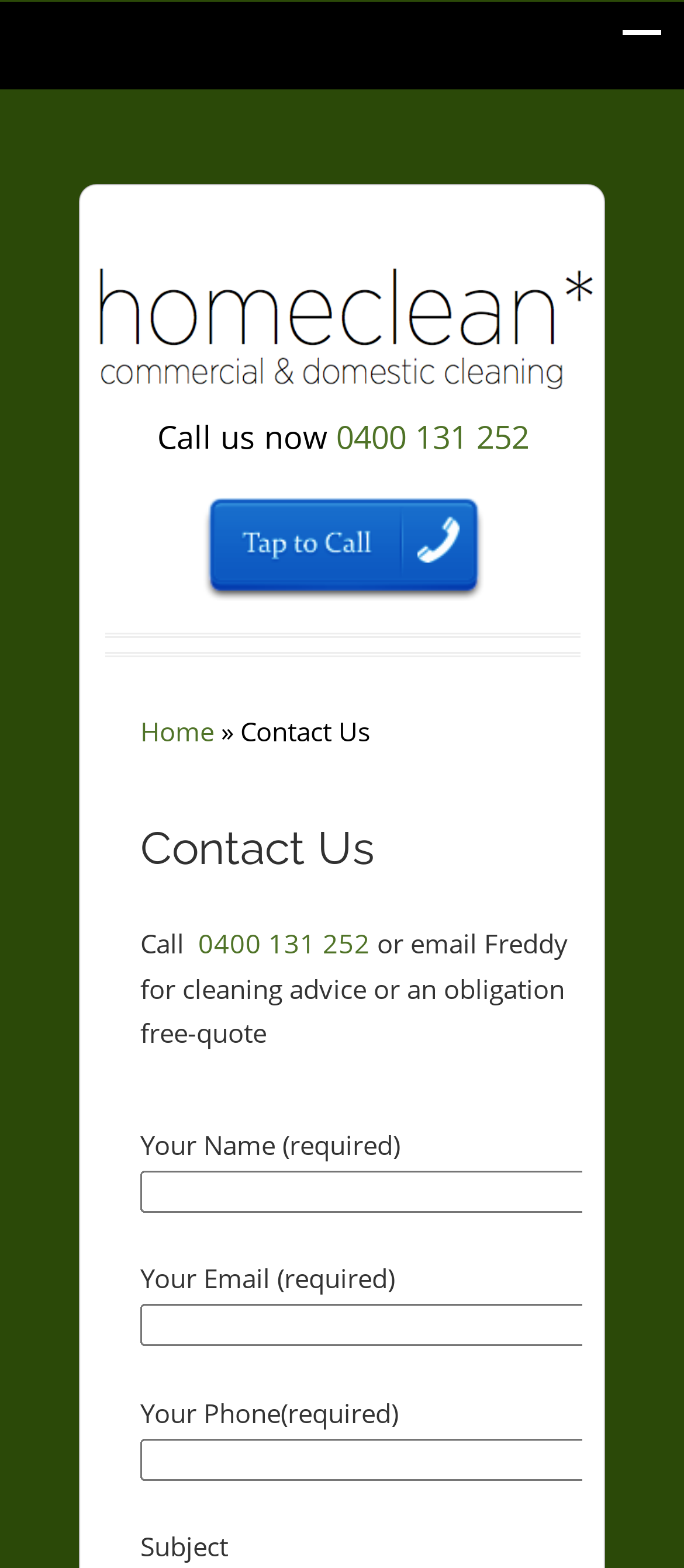Extract the bounding box coordinates for the UI element described by the text: "0400 131 252". The coordinates should be in the form of [left, top, right, bottom] with values between 0 and 1.

[0.29, 0.591, 0.541, 0.613]